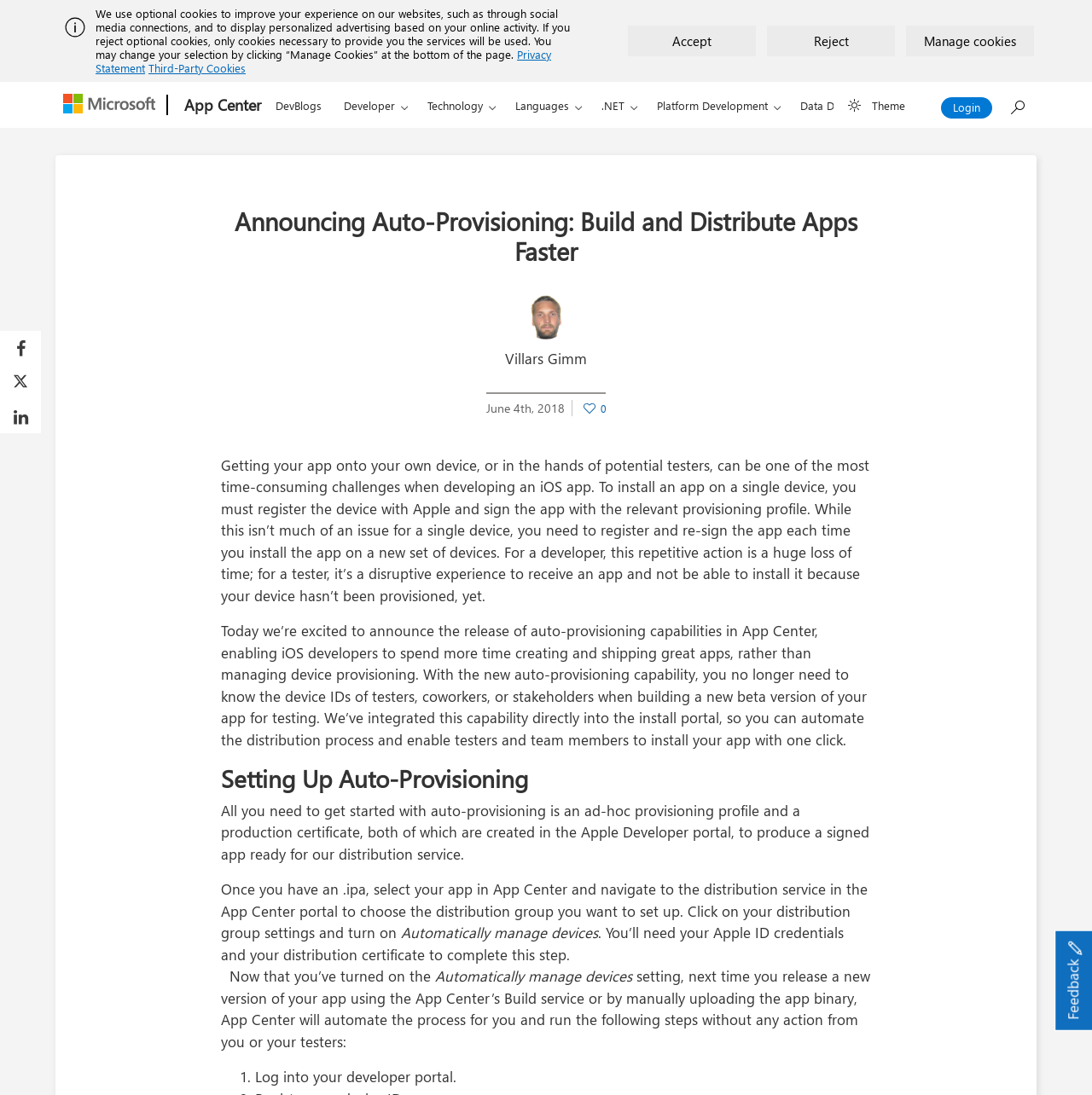Locate the bounding box coordinates of the element you need to click to accomplish the task described by this instruction: "Click the 'Share on Facebook' link".

[0.0, 0.302, 0.038, 0.333]